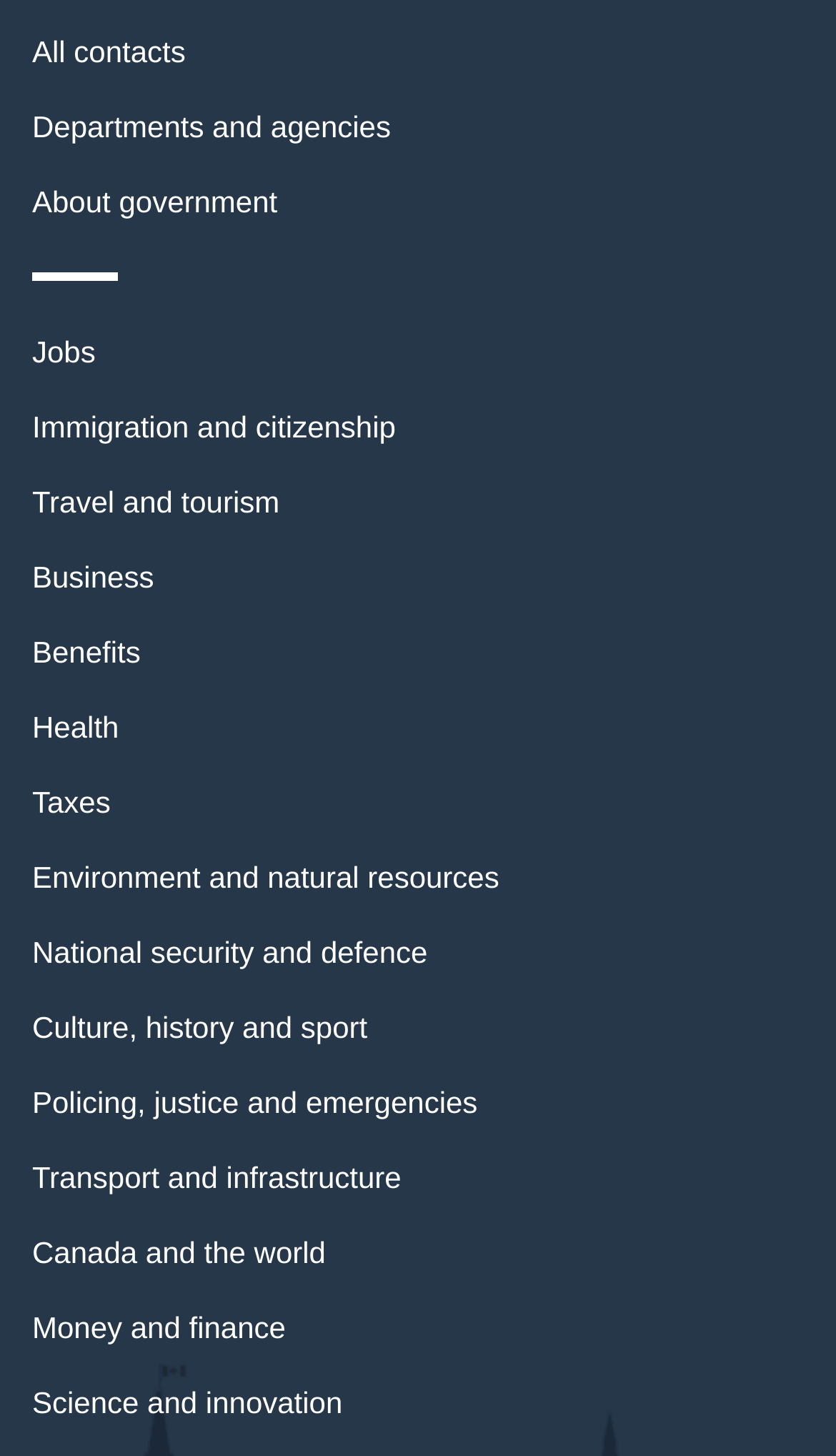What is the first link on the webpage?
Using the visual information from the image, give a one-word or short-phrase answer.

All contacts